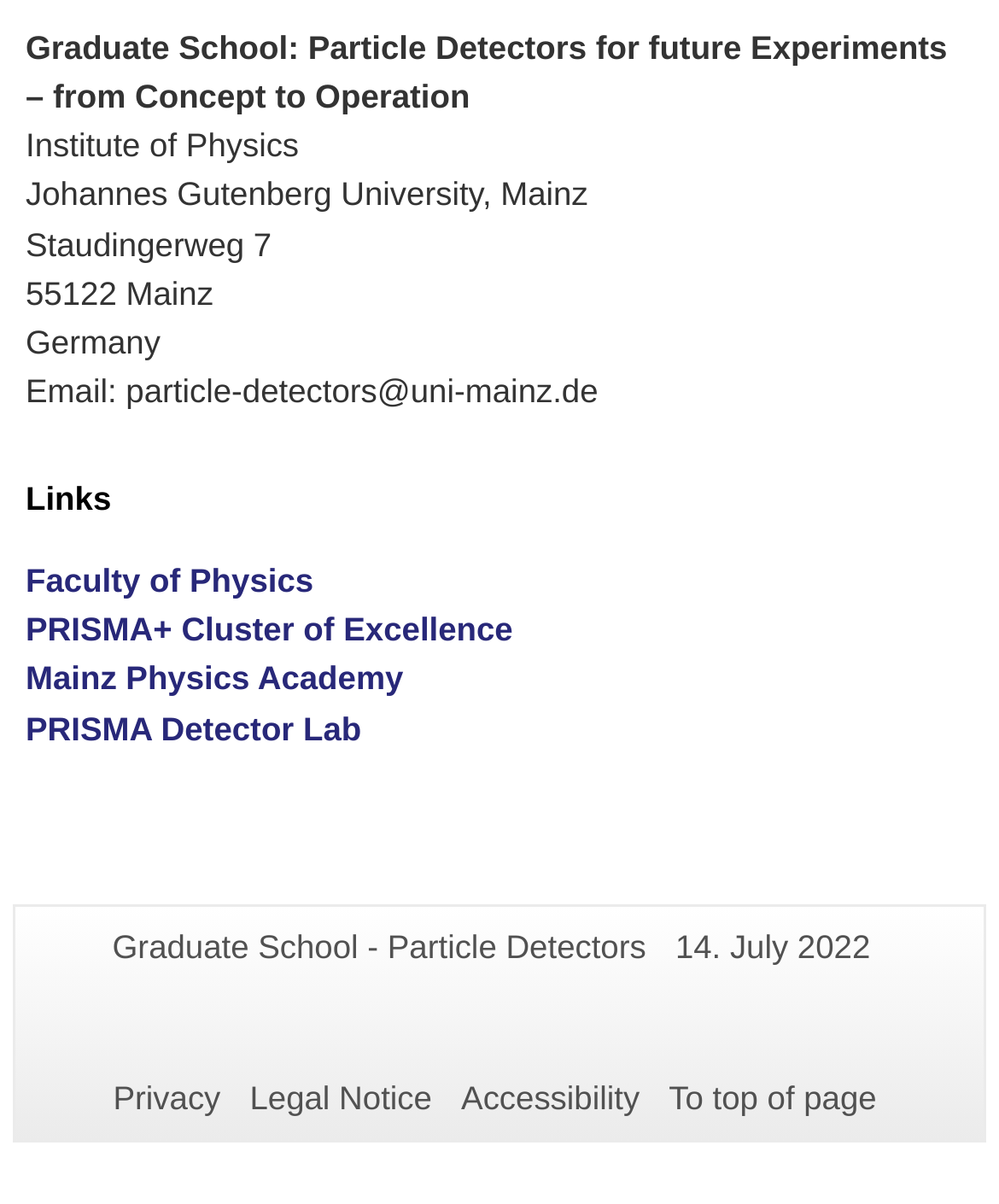Indicate the bounding box coordinates of the clickable region to achieve the following instruction: "Visit the Faculty of Physics."

[0.026, 0.466, 0.314, 0.498]